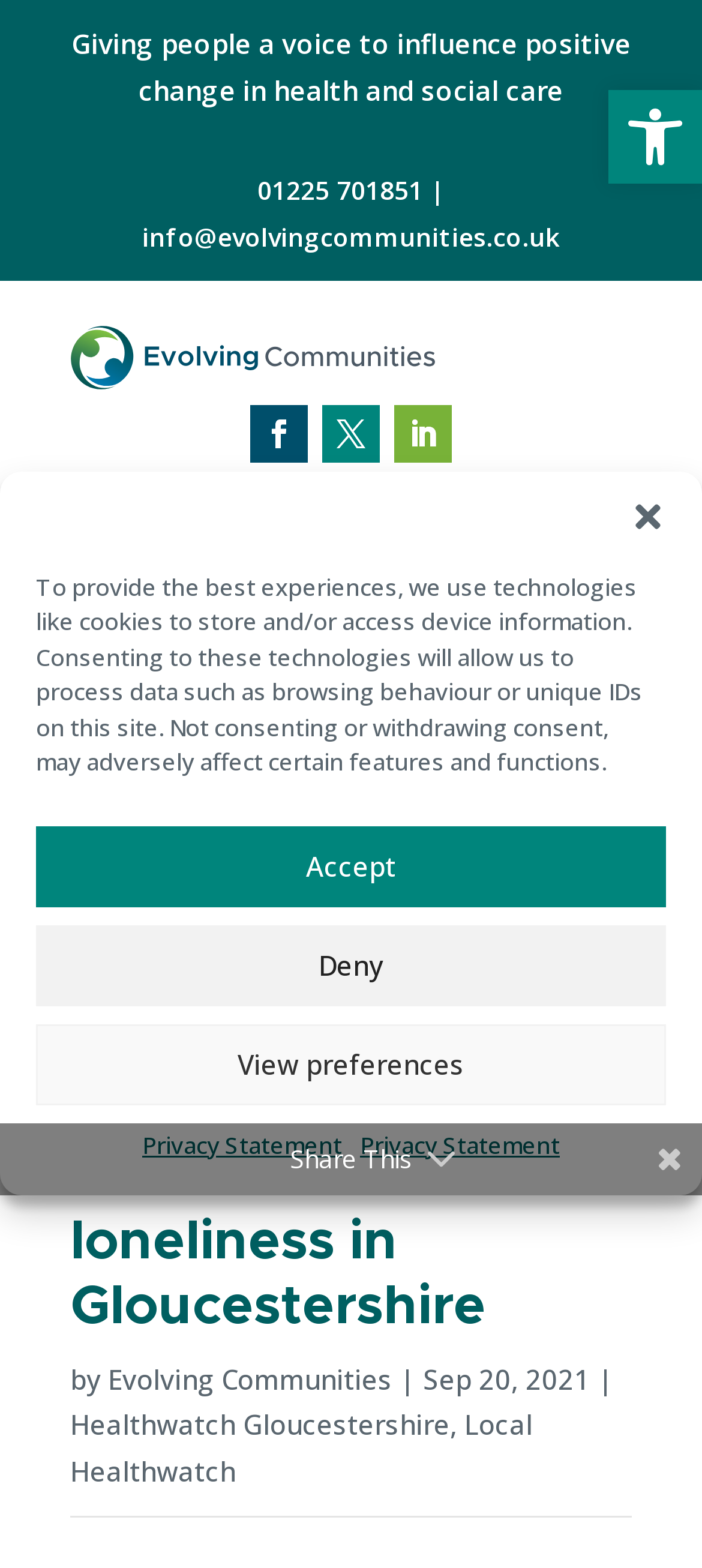What is the topic of the report highlighted on the webpage?
Answer briefly with a single word or phrase based on the image.

social isolation and loneliness in Gloucestershire